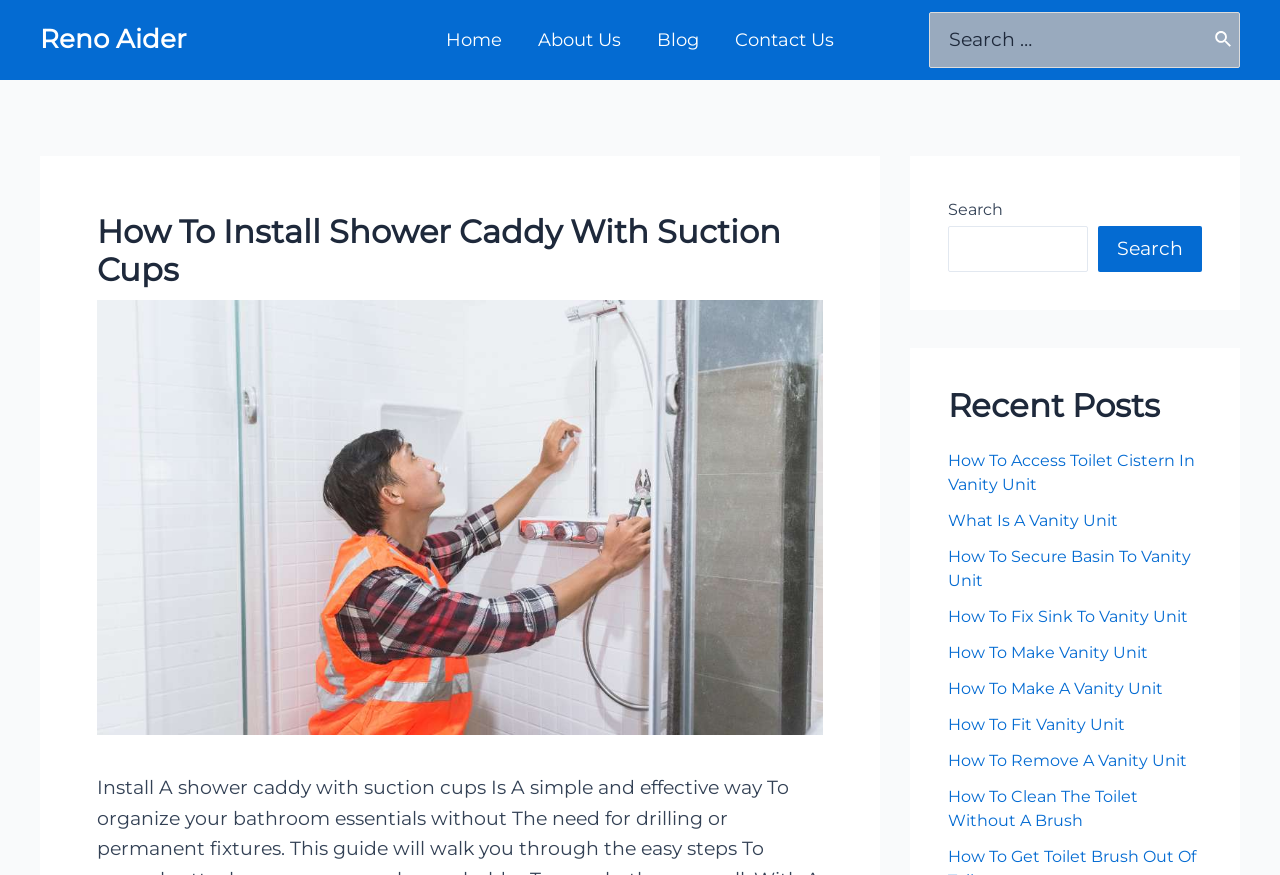Respond to the question below with a concise word or phrase:
What is the purpose of the search box?

To search the website